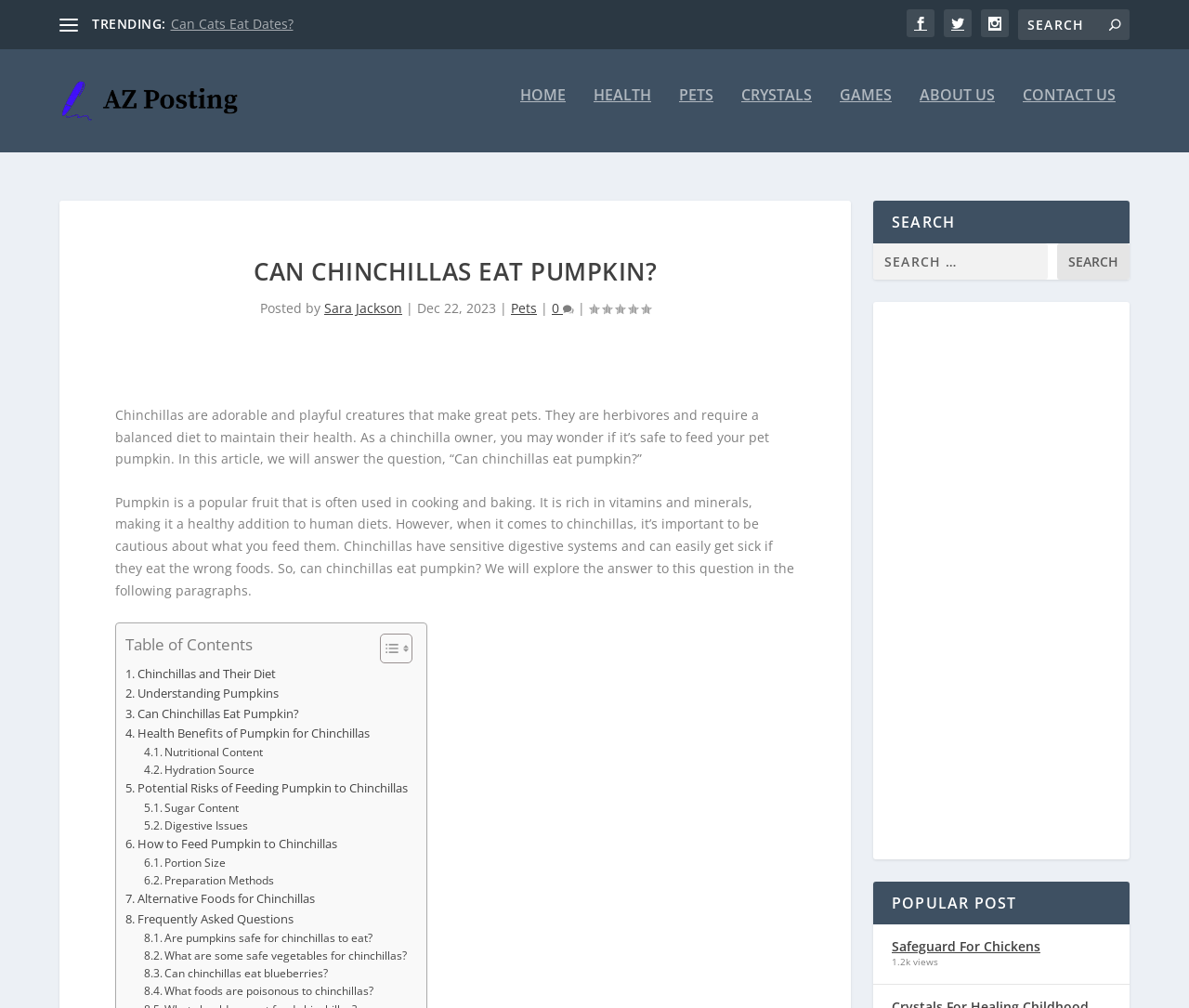Calculate the bounding box coordinates for the UI element based on the following description: "parent_node: SEARCH name="s" placeholder="Search …"". Ensure the coordinates are four float numbers between 0 and 1, i.e., [left, top, right, bottom].

[0.734, 0.242, 0.881, 0.278]